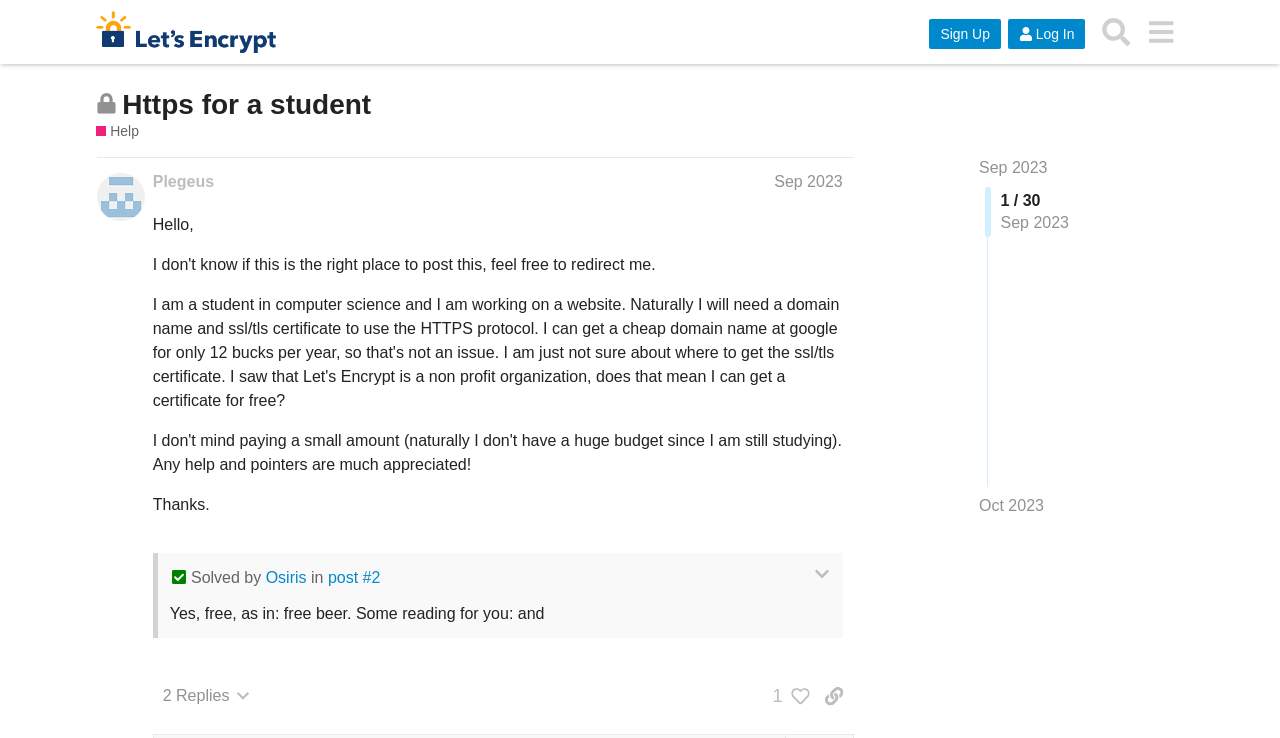What is the category of the post?
Based on the image content, provide your answer in one word or a short phrase.

Help